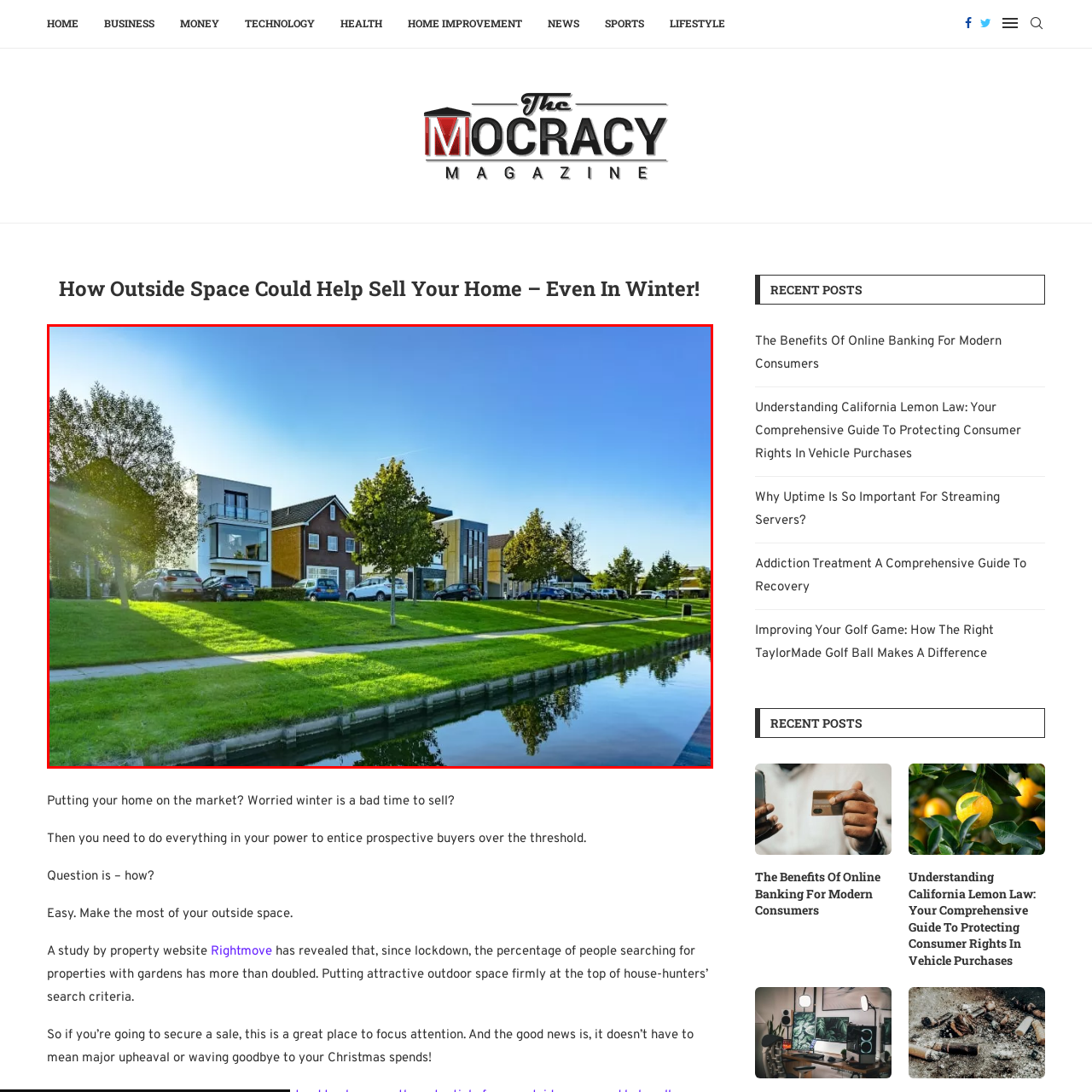What is the color of the sky overhead?
Observe the image marked by the red bounding box and generate a detailed answer to the question.

The caption describes the scene as having a clear blue sky overhead, which brightens the scene and further enhances the inviting atmosphere of this outdoor space.